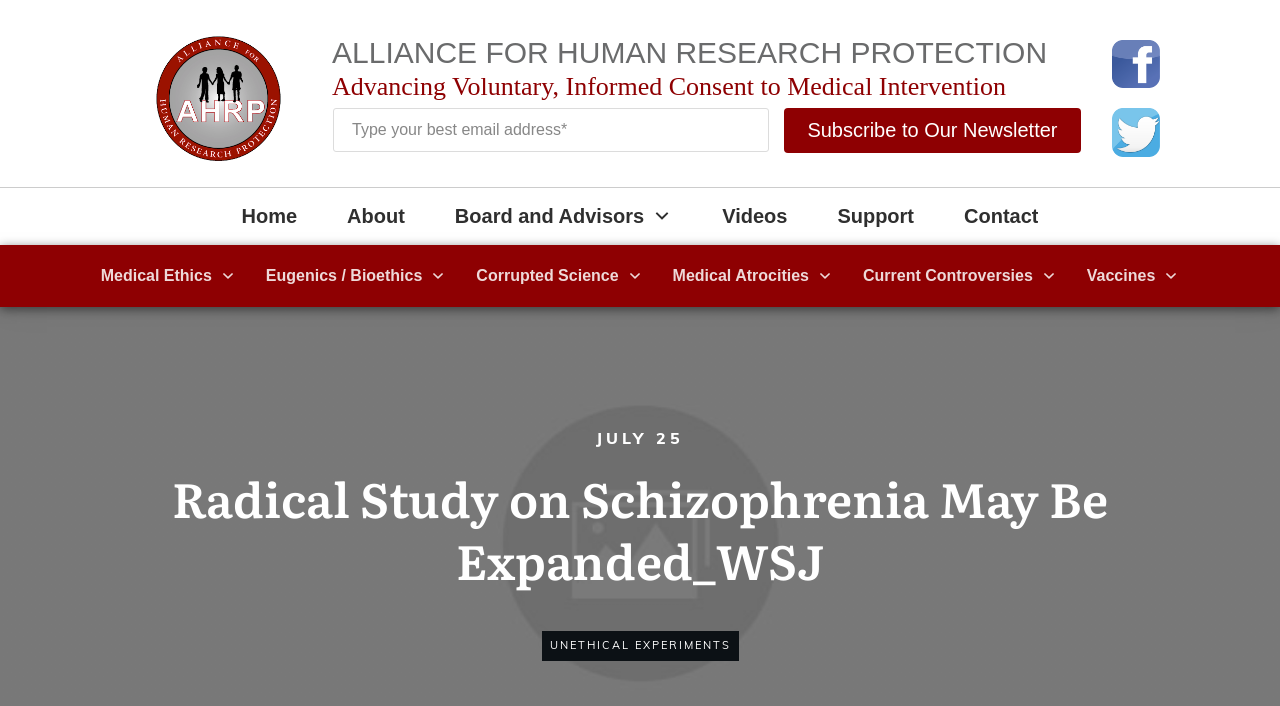Provide the bounding box for the UI element matching this description: "Subscribe to Our Newsletter".

[0.612, 0.153, 0.845, 0.217]